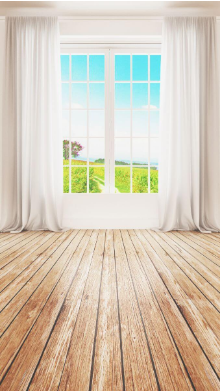Give a detailed account of the visual elements in the image.

The image showcases a beautifully designed interior space with a large, picturesque window that allows ample natural light to flood the room. The window features multiple panes framed in white, contrasting against the bright blue sky visible outside, illuminated by soft, fluffy clouds. Beyond the window, a lush green landscape unfolds, hinting at a serene countryside setting with rolling hills and blossoming flowers, creating a tranquil atmosphere. The hardwood flooring, with its rich, warm tones, complements the inviting ambiance of the room. Flowing white curtains frame the window, adding a touch of elegance and lightness, perfectly enhancing the room's overall aesthetic appeal. This visual captures the essence of comfort and a connection to nature, making it an inviting space for relaxation or contemplation.